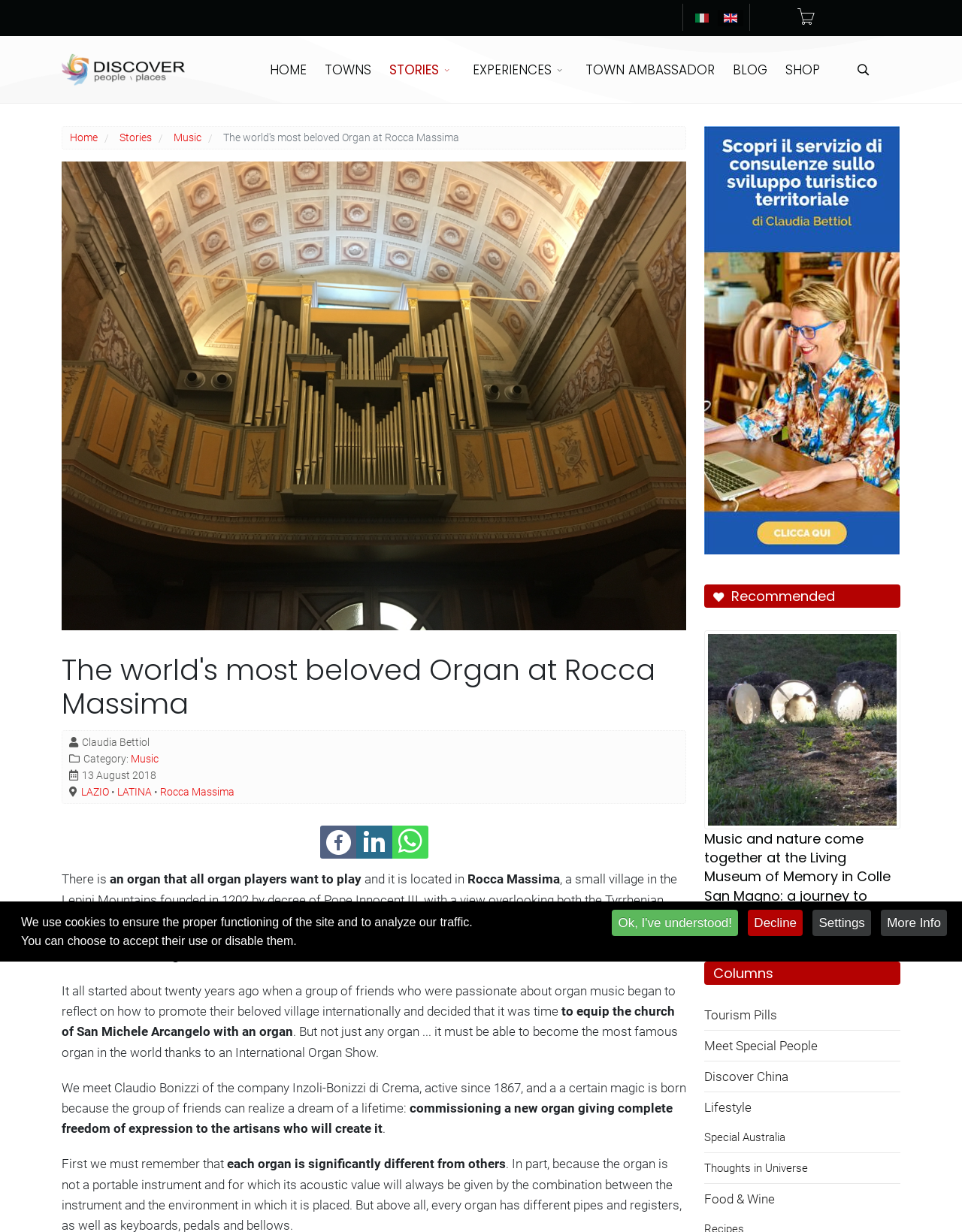Locate the bounding box coordinates of the clickable area to execute the instruction: "Switch to Italian language". Provide the coordinates as four float numbers between 0 and 1, represented as [left, top, right, bottom].

[0.716, 0.008, 0.743, 0.021]